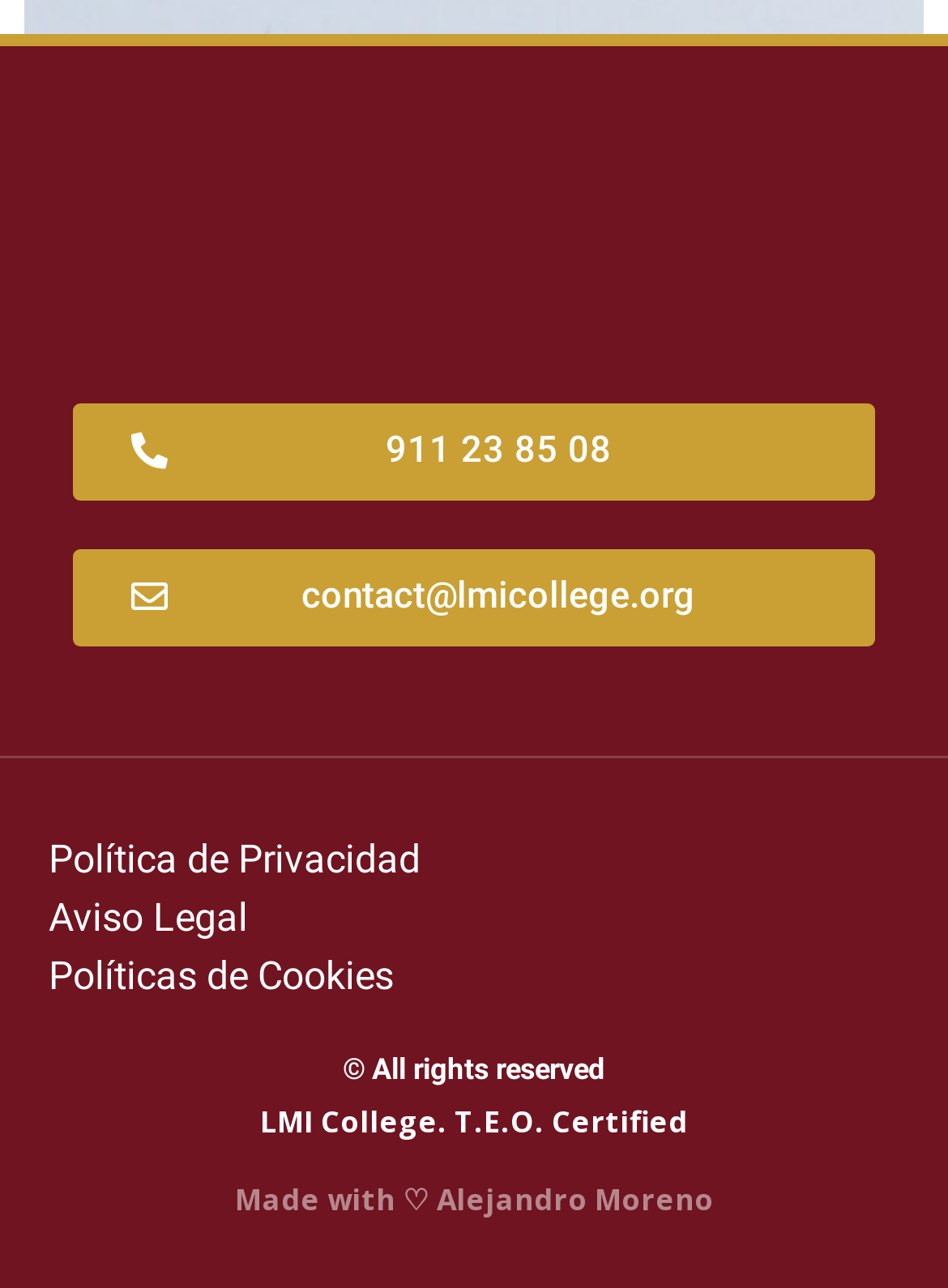Based on the element description: "911 23 85 08", identify the bounding box coordinates for this UI element. The coordinates must be four float numbers between 0 and 1, listed as [left, top, right, bottom].

[0.077, 0.313, 0.923, 0.389]